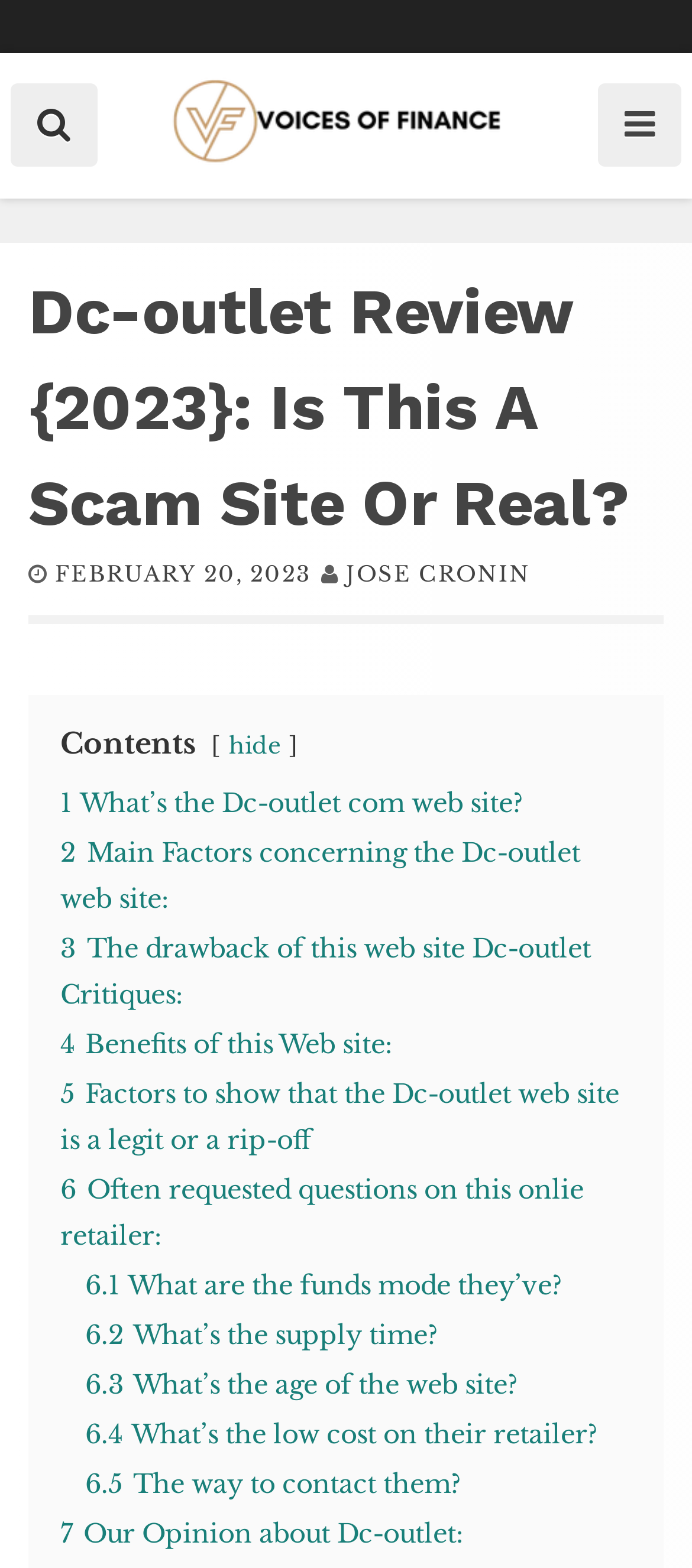Determine the bounding box coordinates of the clickable region to follow the instruction: "Click the hide link".

[0.331, 0.468, 0.405, 0.485]